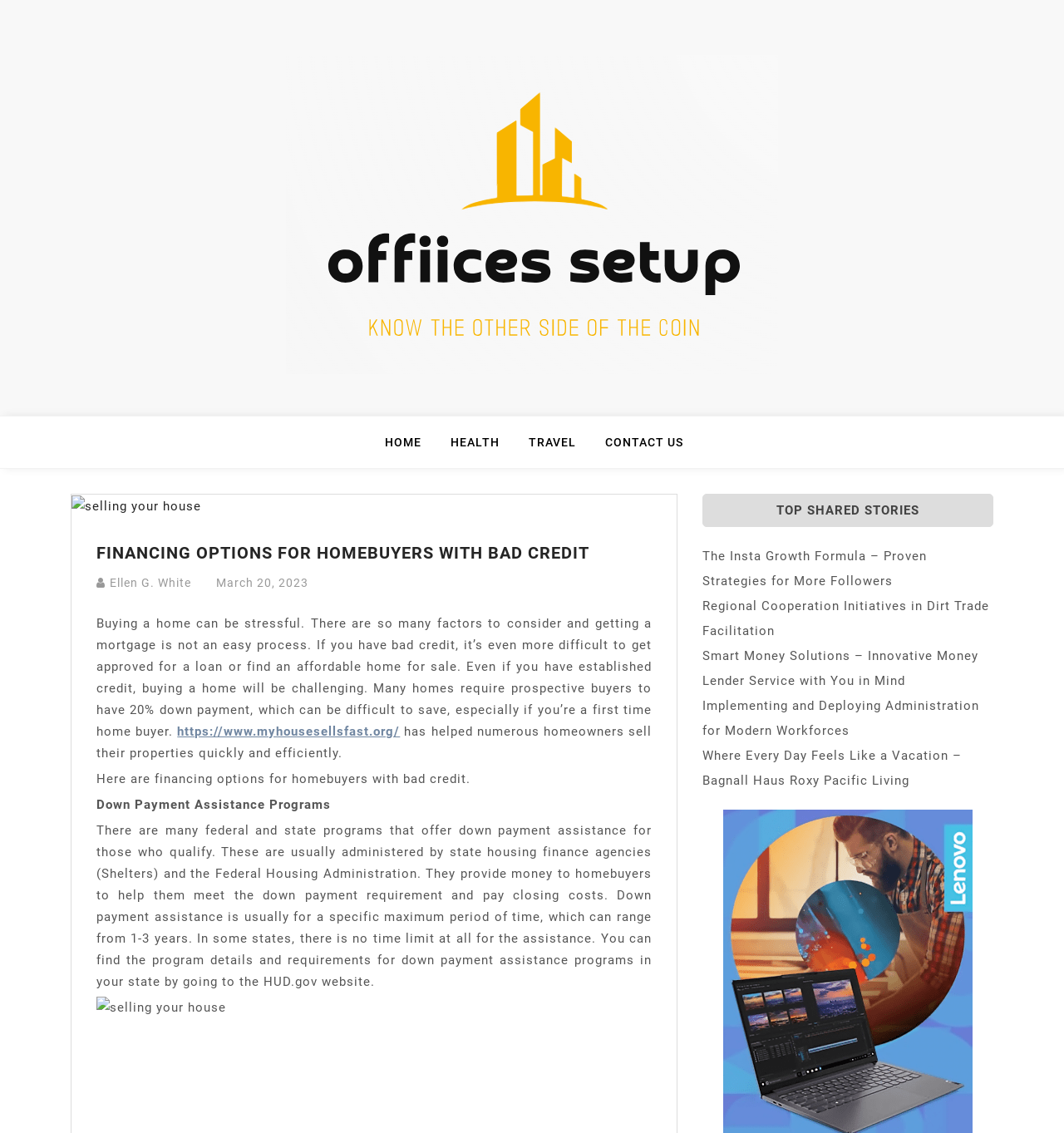How many links are there in the 'TOP SHARED STORIES' section?
Please use the image to deliver a detailed and complete answer.

By counting the links in the 'TOP SHARED STORIES' section, I found that there are 5 links: 'The Insta Growth Formula – Proven Strategies for More Followers', 'Regional Cooperation Initiatives in Dirt Trade Facilitation', 'Smart Money Solutions – Innovative Money Lender Service with You in Mind', 'Implementing and Deploying Administration for Modern Workforces', and 'Where Every Day Feels Like a Vacation – Bagnall Haus Roxy Pacific Living'.